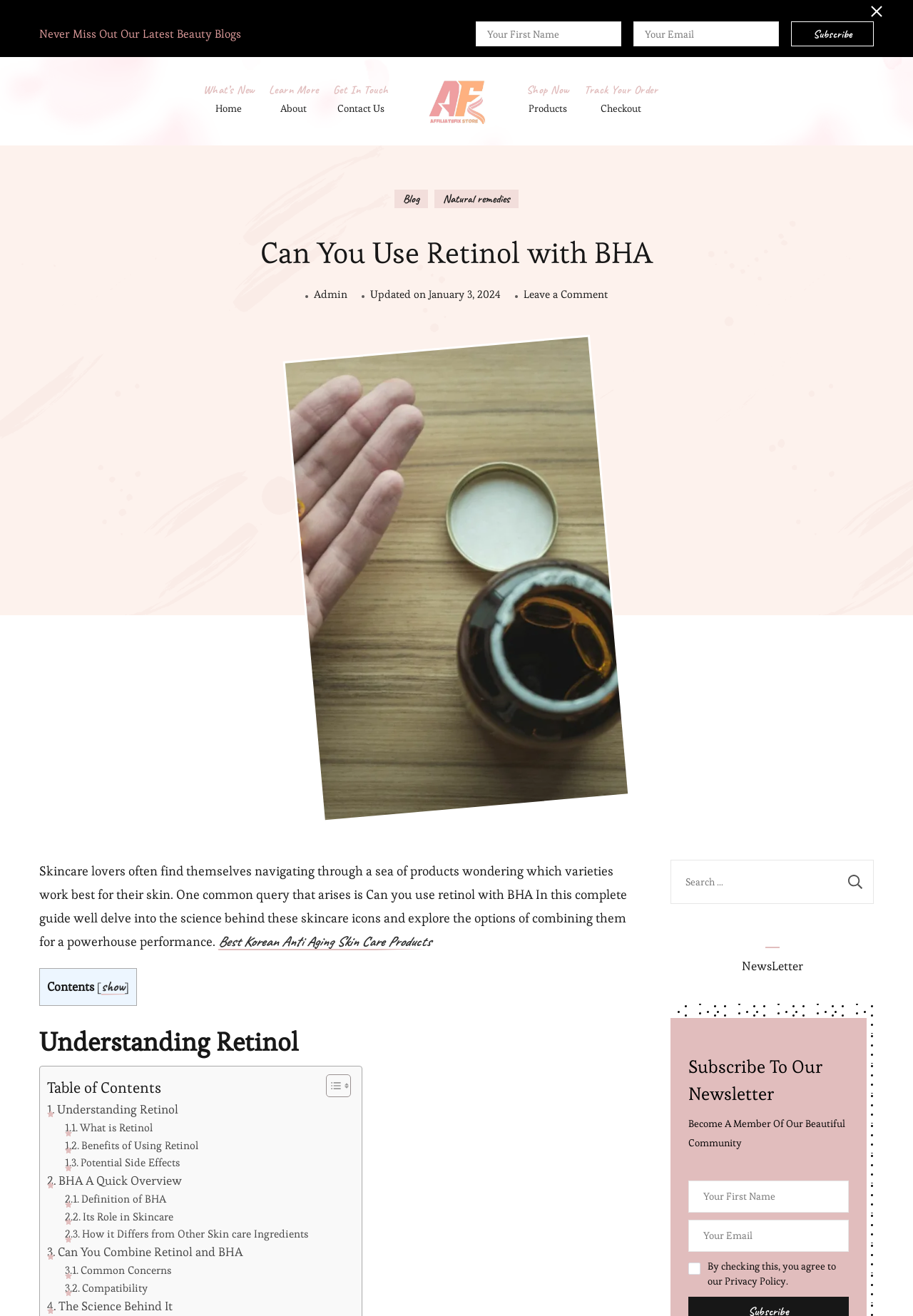Look at the image and write a detailed answer to the question: 
What is the purpose of the 'Track Your Order' link?

The 'Track Your Order' link is located in the mobile navigation menu, which suggests that it is used to allow users to track the status of their orders.